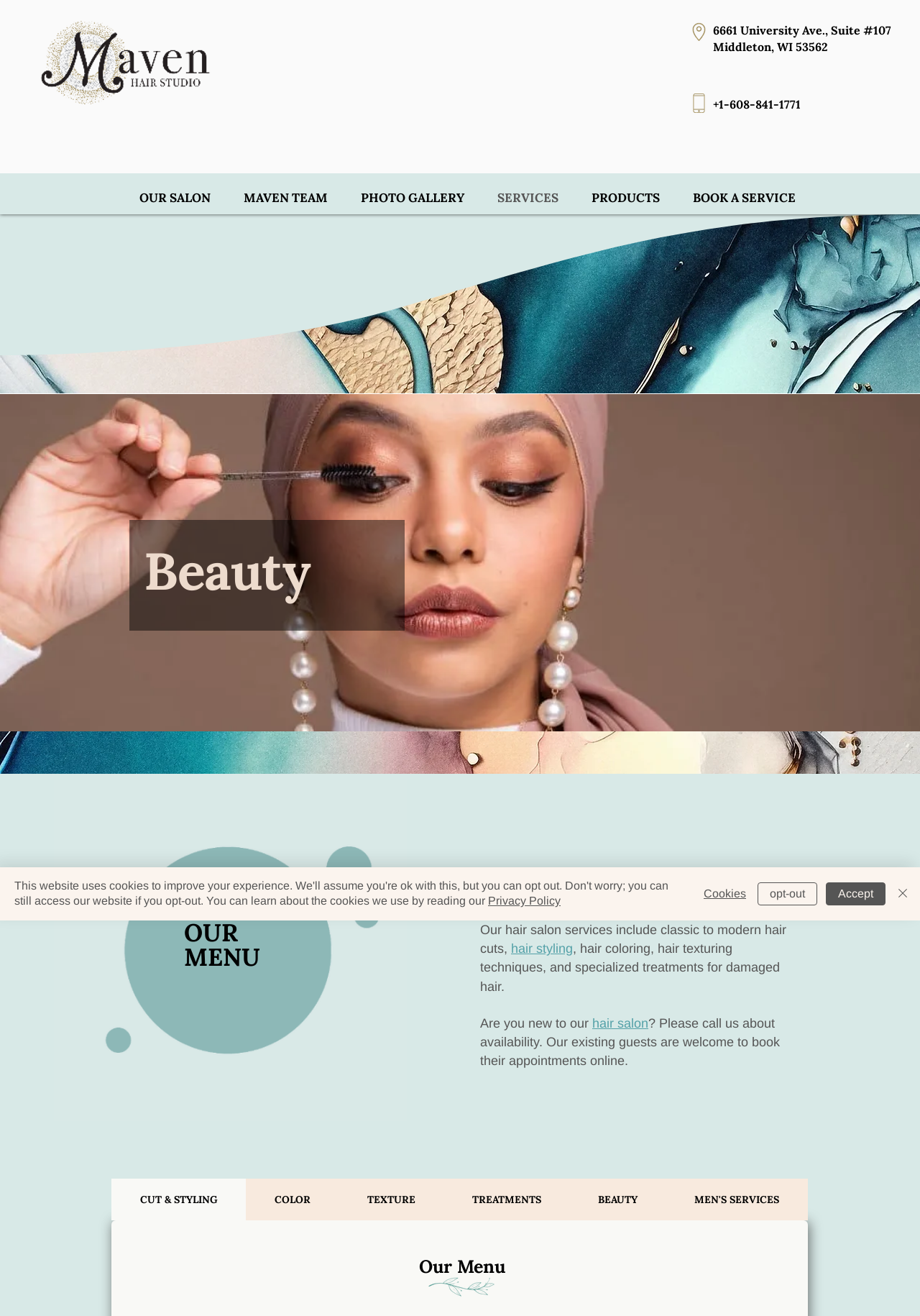Answer succinctly with a single word or phrase:
What is the address of Maven Hair Studio?

6661 University Ave., Suite #107